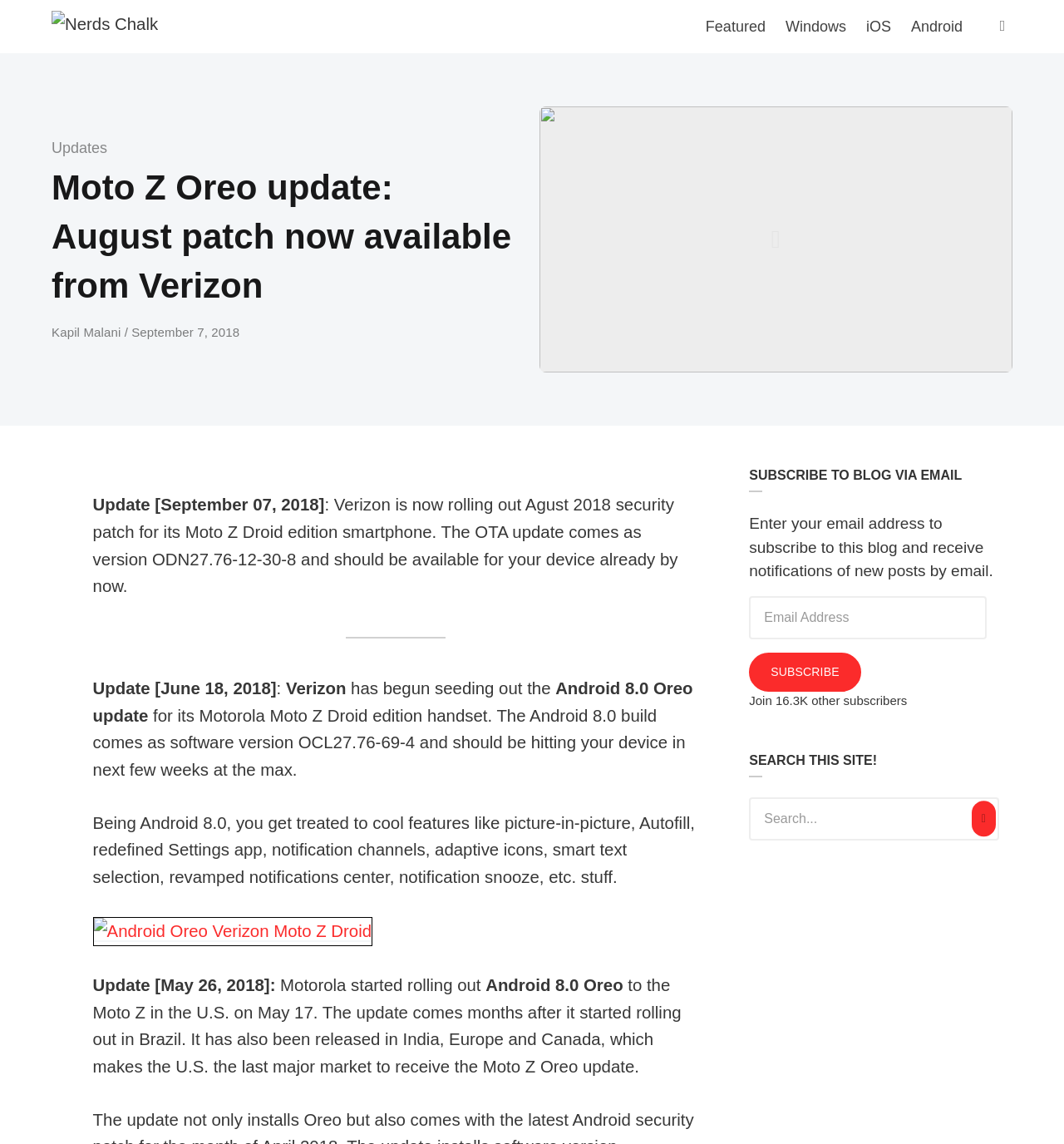Please give a succinct answer using a single word or phrase:
Who is the author of the article?

Kapil Malani